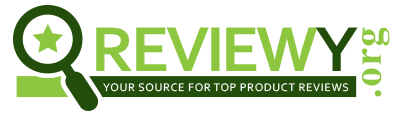What is the purpose of the website according to the tagline?
Give a single word or phrase as your answer by examining the image.

Provide reliable reviews